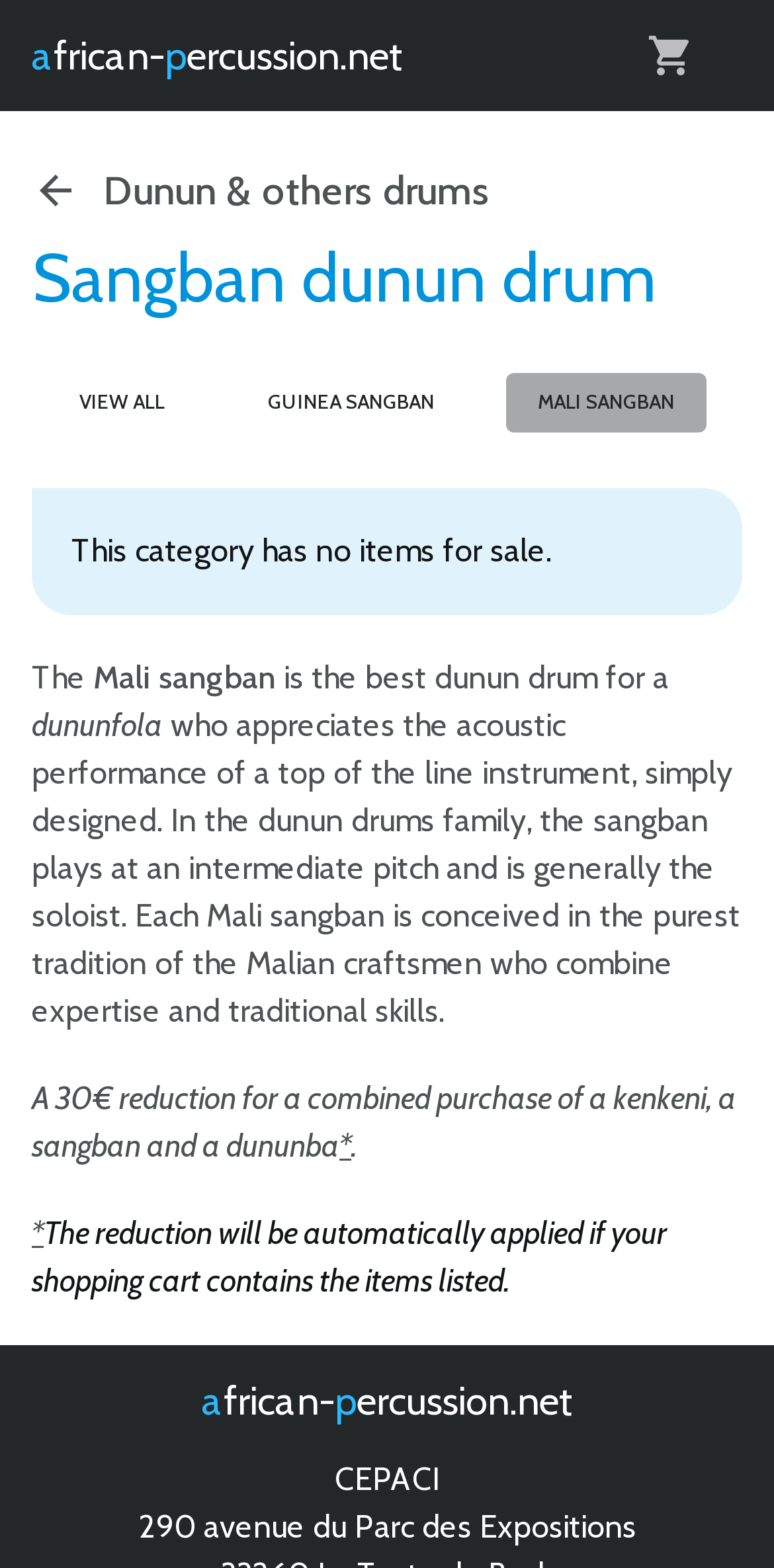Determine the bounding box coordinates for the area you should click to complete the following instruction: "Check the offer for combined purchase".

[0.438, 0.719, 0.454, 0.743]